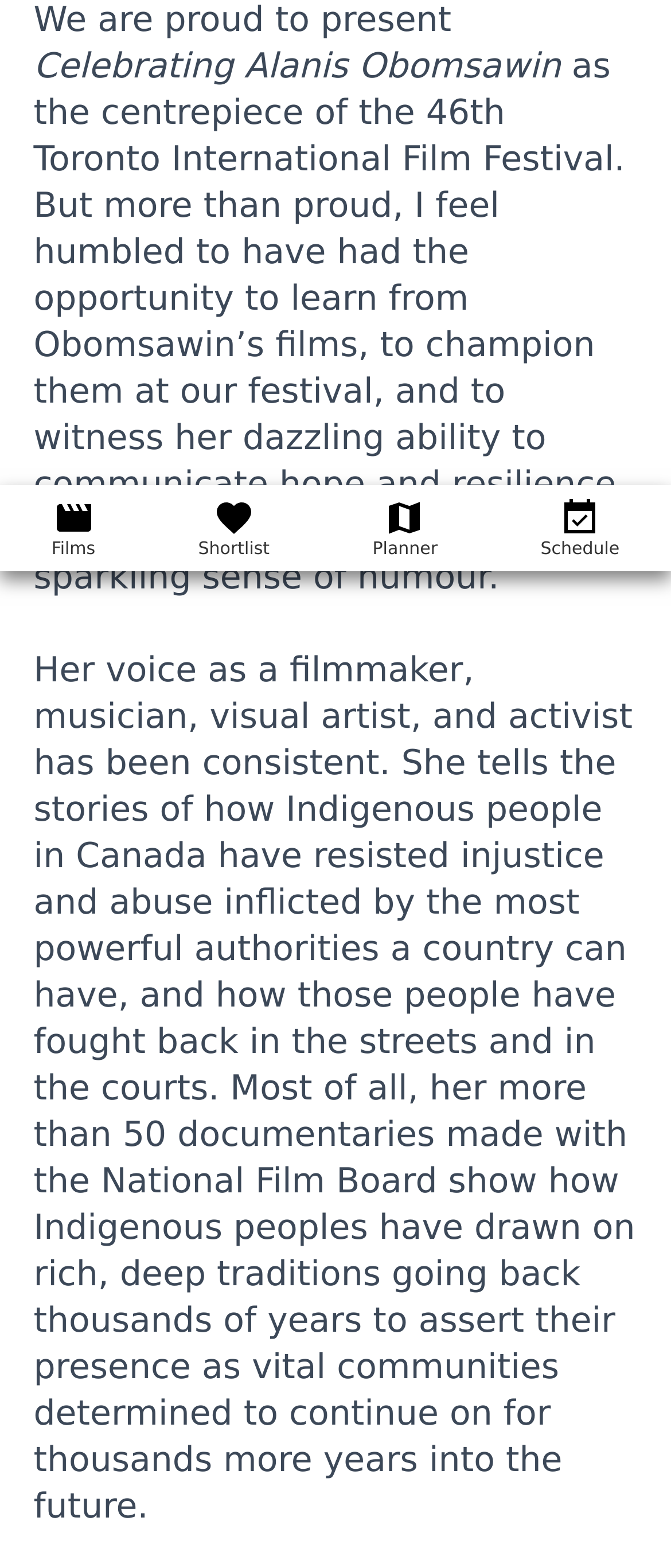Identify the bounding box coordinates for the UI element described as follows: "Shortlist". Ensure the coordinates are four float numbers between 0 and 1, formatted as [left, top, right, bottom].

[0.219, 0.315, 0.478, 0.36]